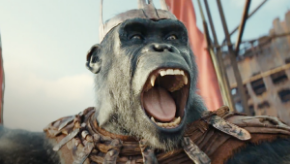From the details in the image, provide a thorough response to the question: What is the likely setting of the scene?

The dramatic backdrop of the image hints at a post-apocalyptic setting, which is a common theme in the 'Planet of the Apes' franchise, suggesting a world that has been devastated by some catastrophic event.